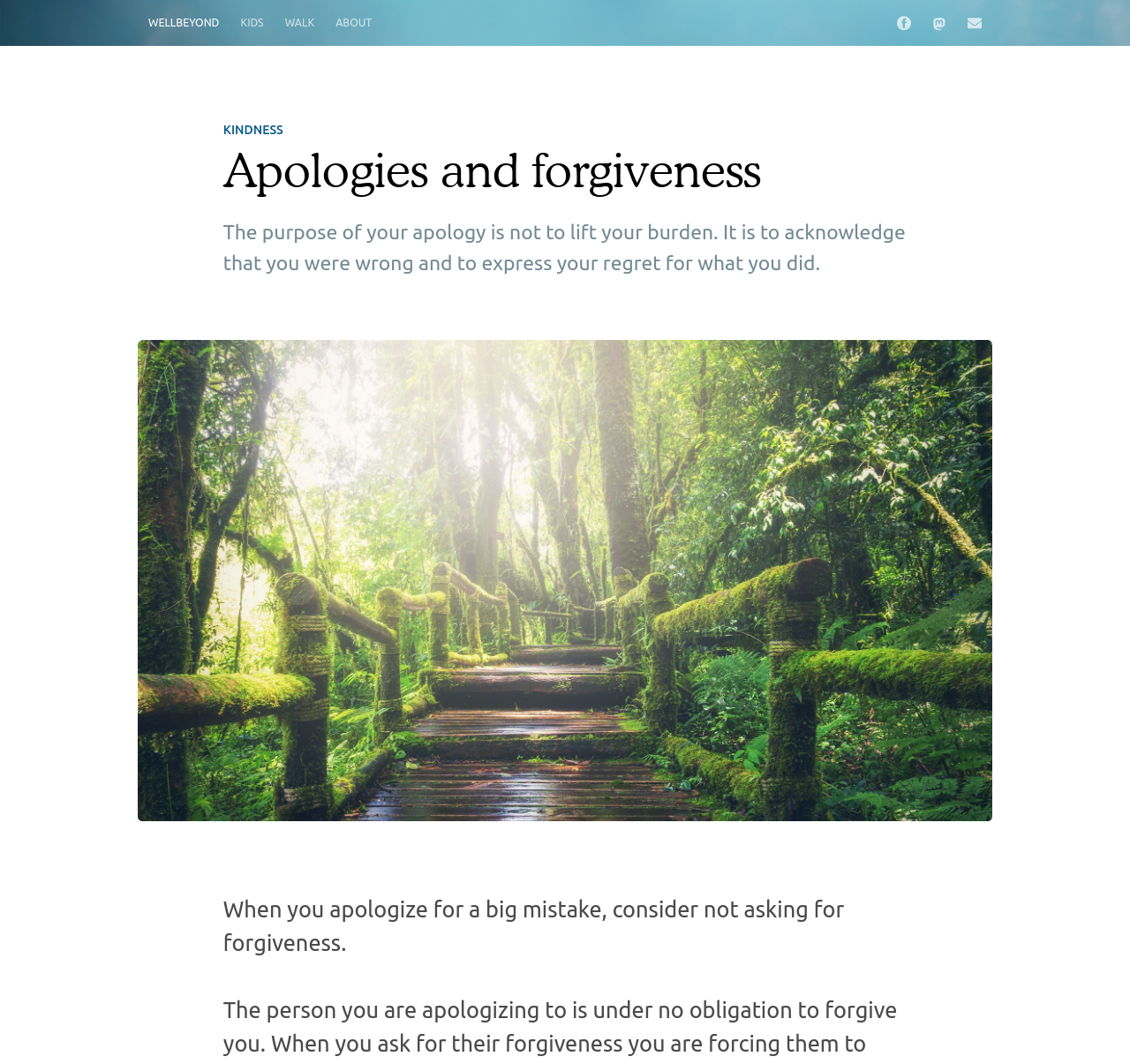Please determine the bounding box coordinates of the clickable area required to carry out the following instruction: "click WELLBEYOND". The coordinates must be four float numbers between 0 and 1, represented as [left, top, right, bottom].

[0.122, 0.0, 0.203, 0.043]